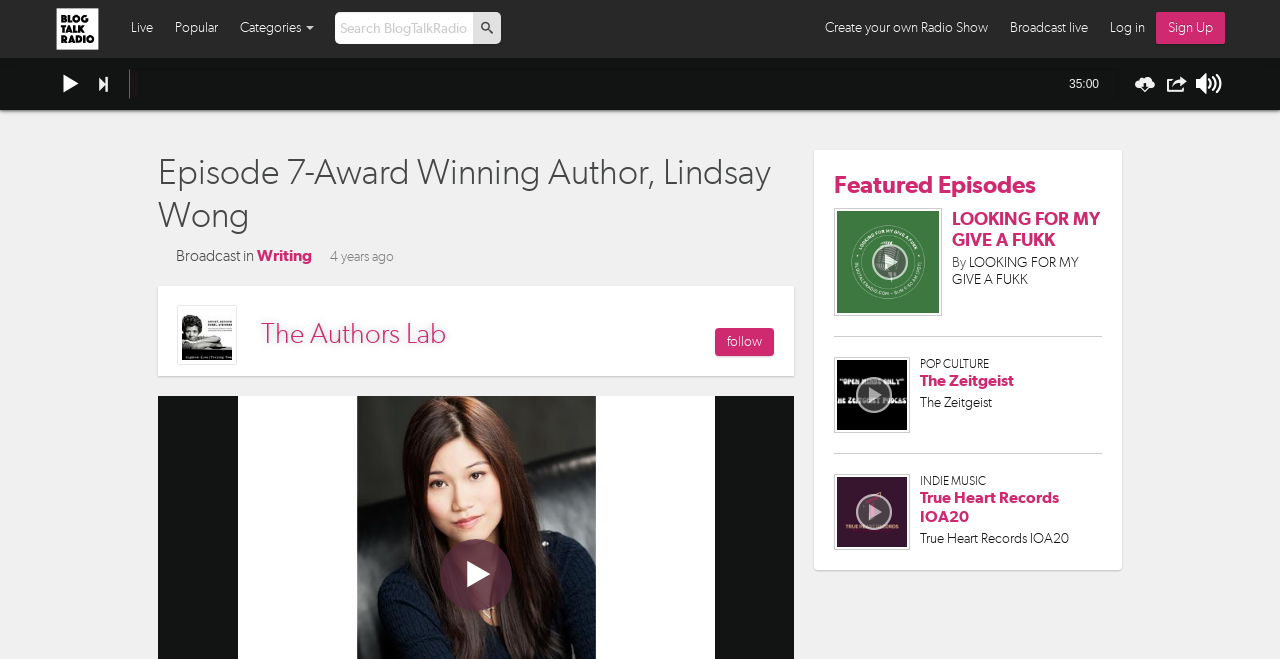How many featured episodes are there on this webpage?
Using the image as a reference, answer the question in detail.

I found the number of featured episodes by looking at the article elements with the headings 'LOOKING FOR MY GIVE A FUKK', 'The Zeitgeist', and 'True Heart Records IOA20' which are located in the middle of the webpage.